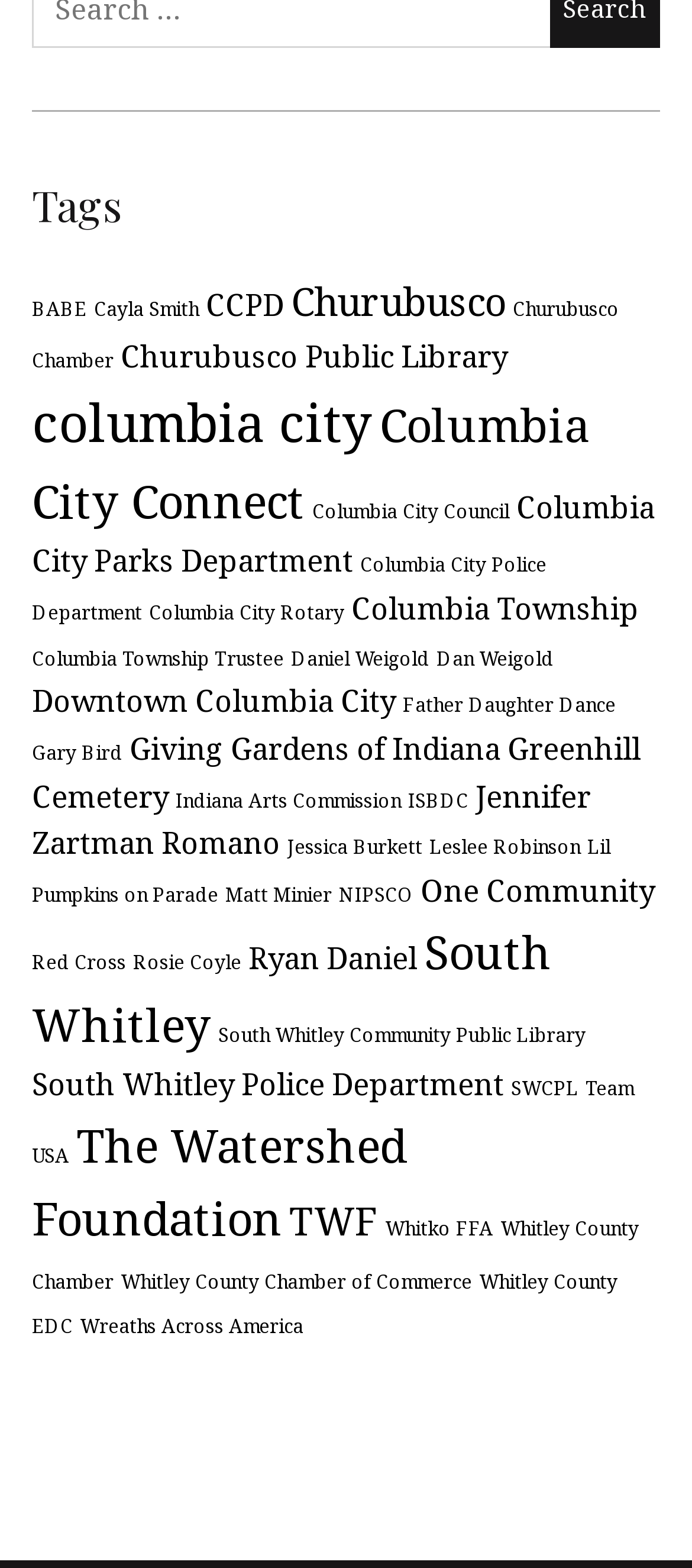Specify the bounding box coordinates for the region that must be clicked to perform the given instruction: "Click on the 'BABE' link".

[0.046, 0.189, 0.126, 0.205]